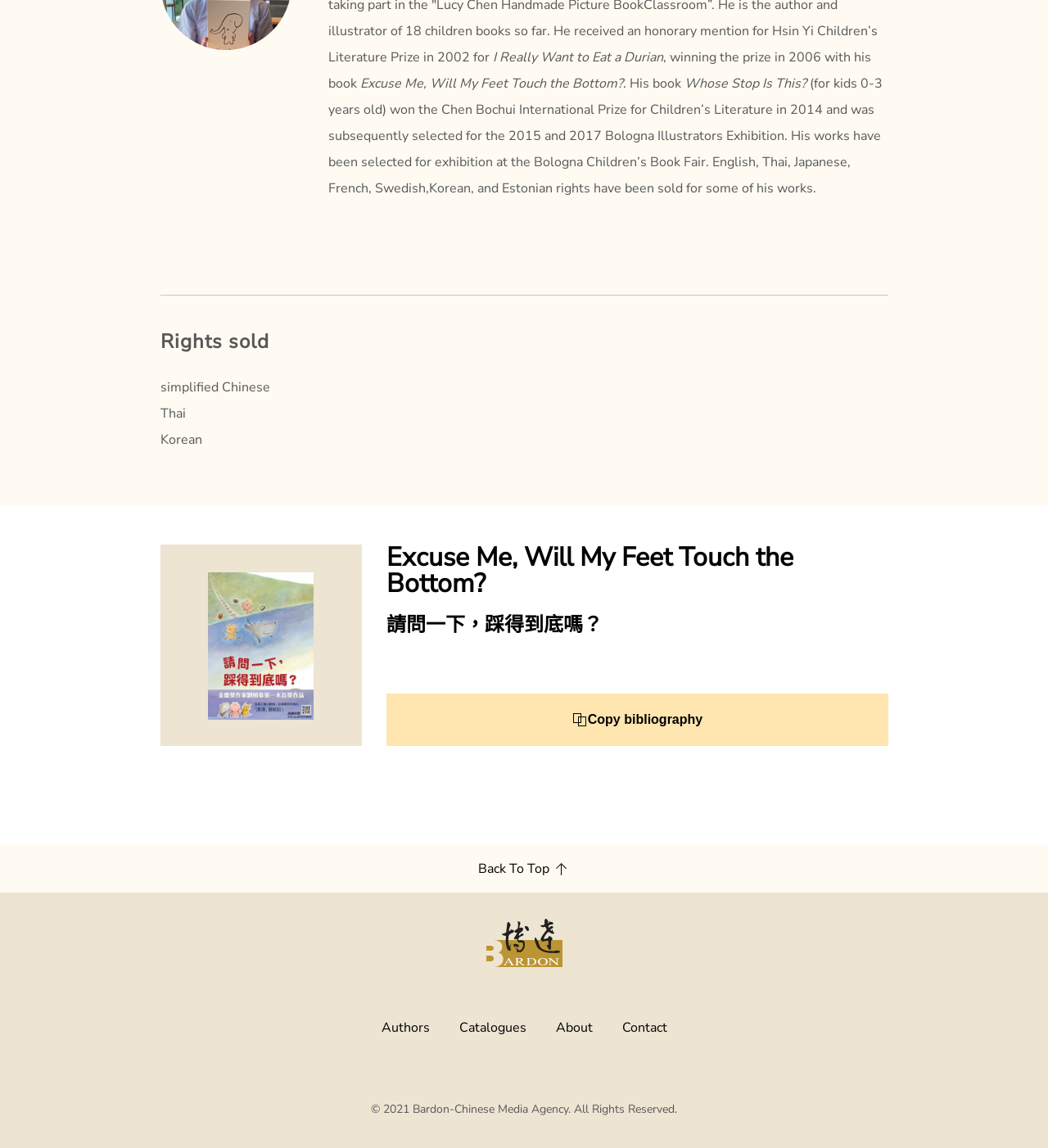Identify the bounding box coordinates for the UI element described as follows: "parent_node: AuthorsCataloguesAboutContact". Ensure the coordinates are four float numbers between 0 and 1, formatted as [left, top, right, bottom].

[0.461, 0.832, 0.539, 0.848]